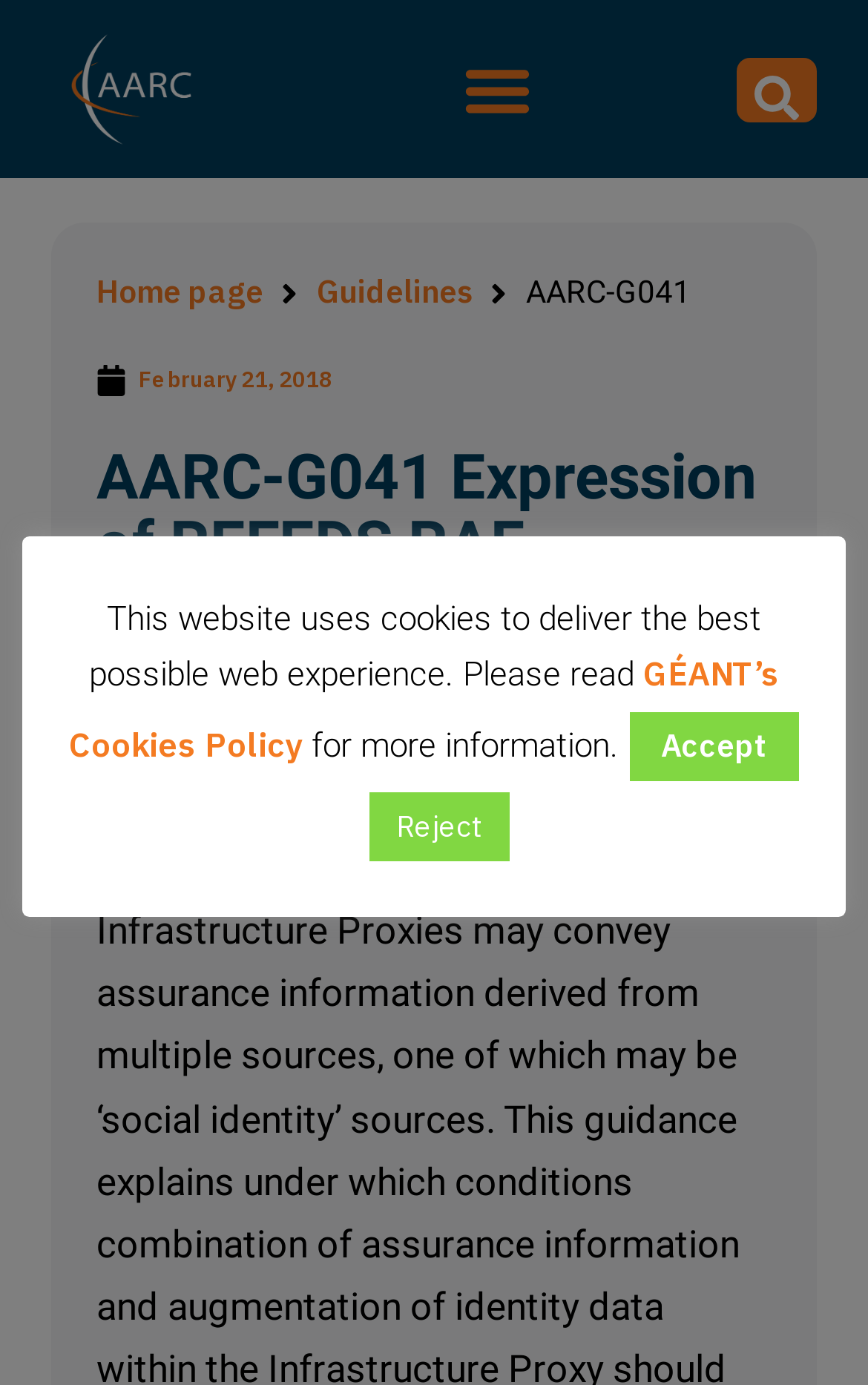Given the webpage screenshot, identify the bounding box of the UI element that matches this description: "Home page".

[0.111, 0.193, 0.304, 0.23]